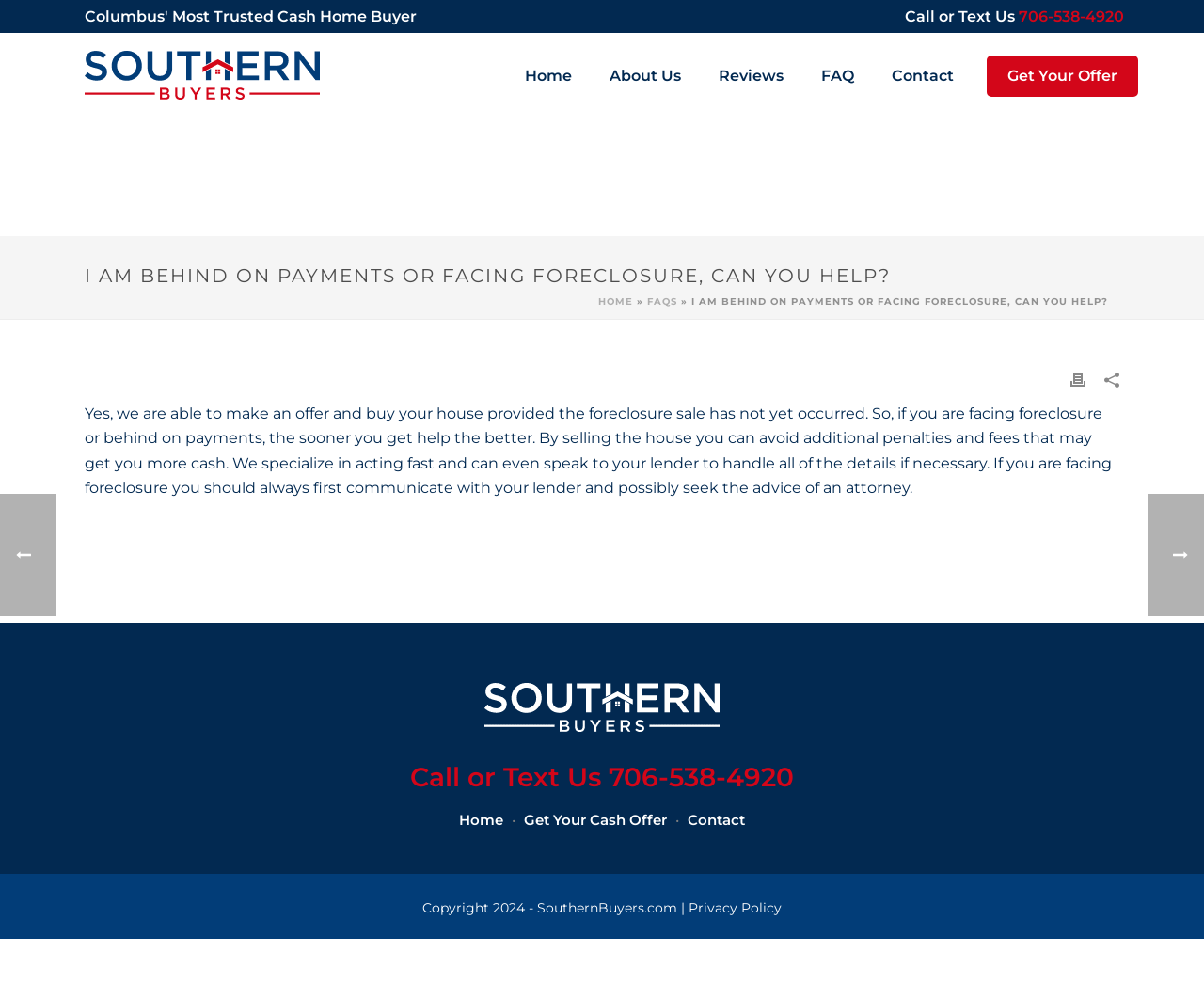Using the description: "Privacy Policy", determine the UI element's bounding box coordinates. Ensure the coordinates are in the format of four float numbers between 0 and 1, i.e., [left, top, right, bottom].

[0.572, 0.9, 0.649, 0.917]